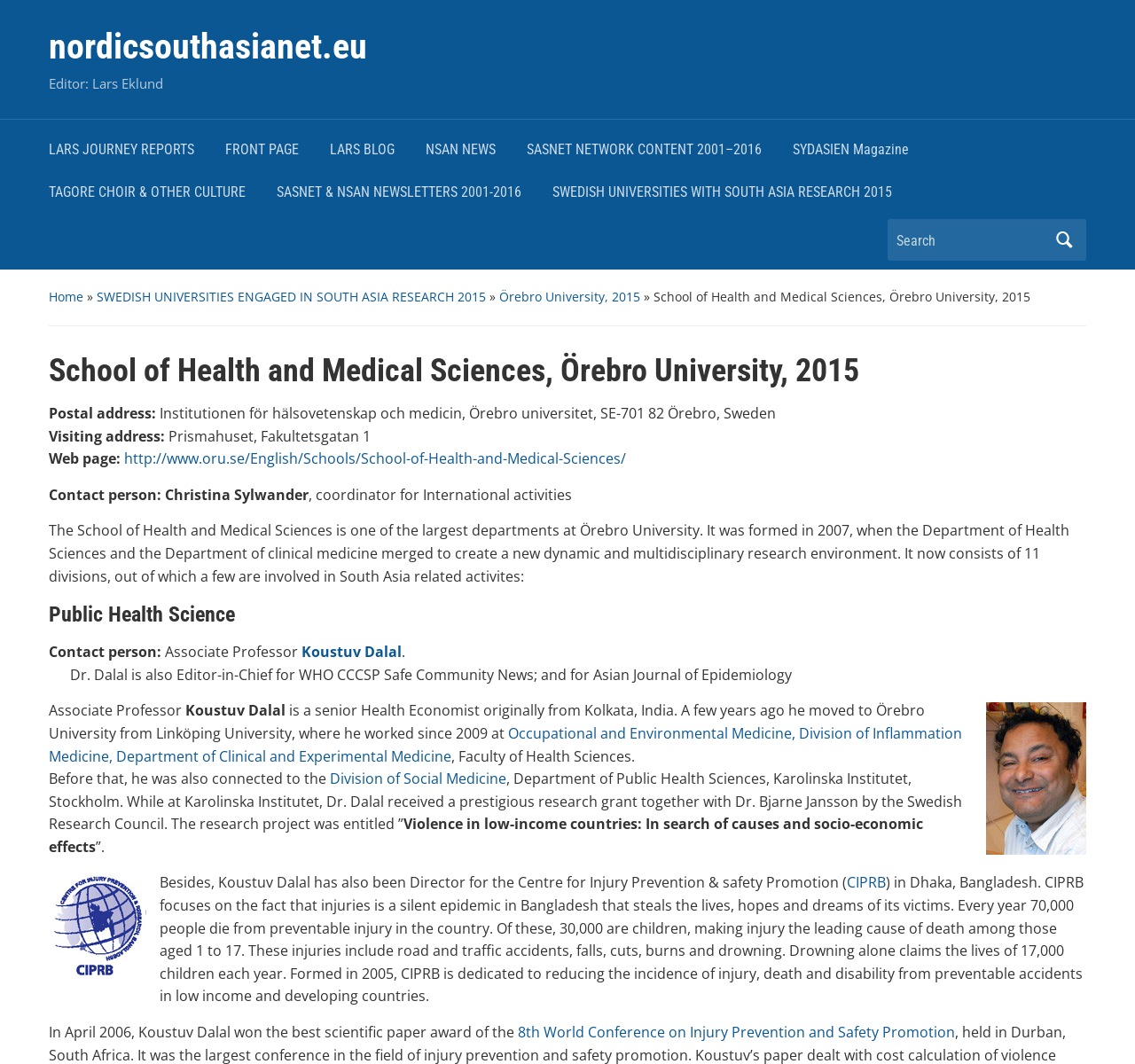Please specify the bounding box coordinates of the clickable region necessary for completing the following instruction: "Search for something". The coordinates must consist of four float numbers between 0 and 1, i.e., [left, top, right, bottom].

[0.782, 0.21, 0.923, 0.243]